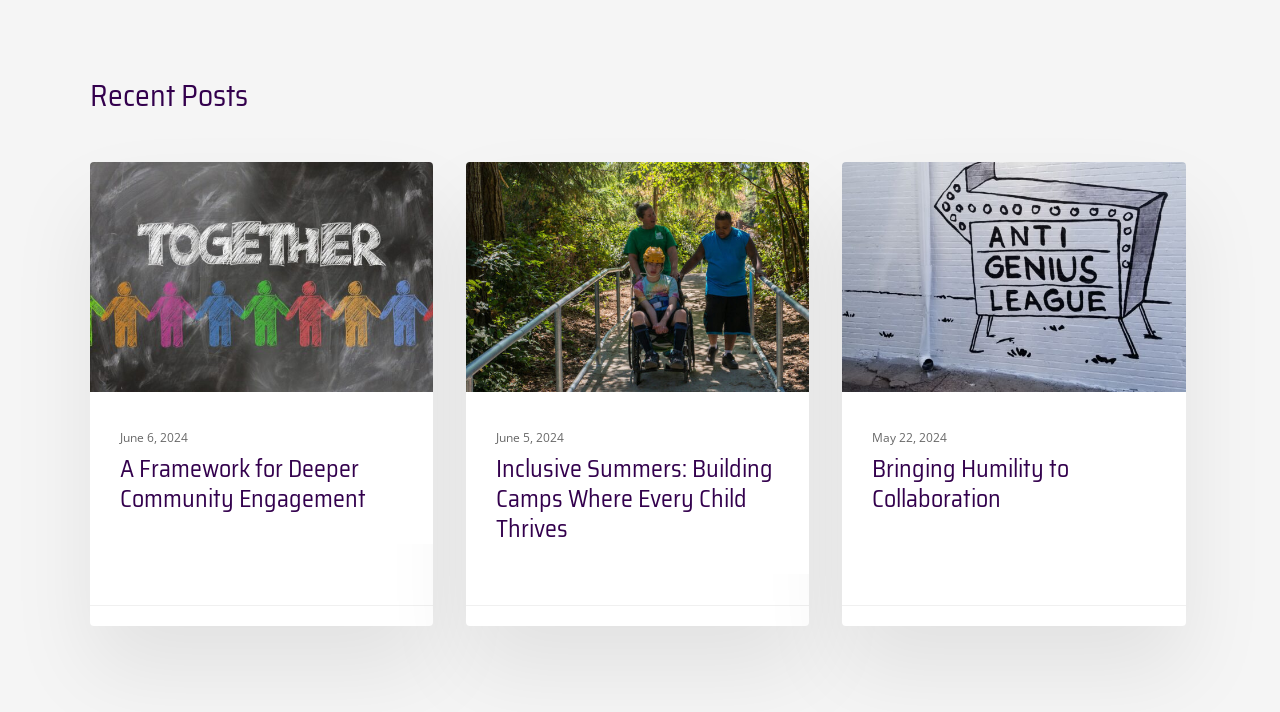Using the elements shown in the image, answer the question comprehensively: Is the webpage about summer camps?

One of the article headings is 'Inclusive Summers: Building Camps Where Every Child Thrives', which explicitly mentions summer camps. This suggests that the webpage is at least partially about summer camps.